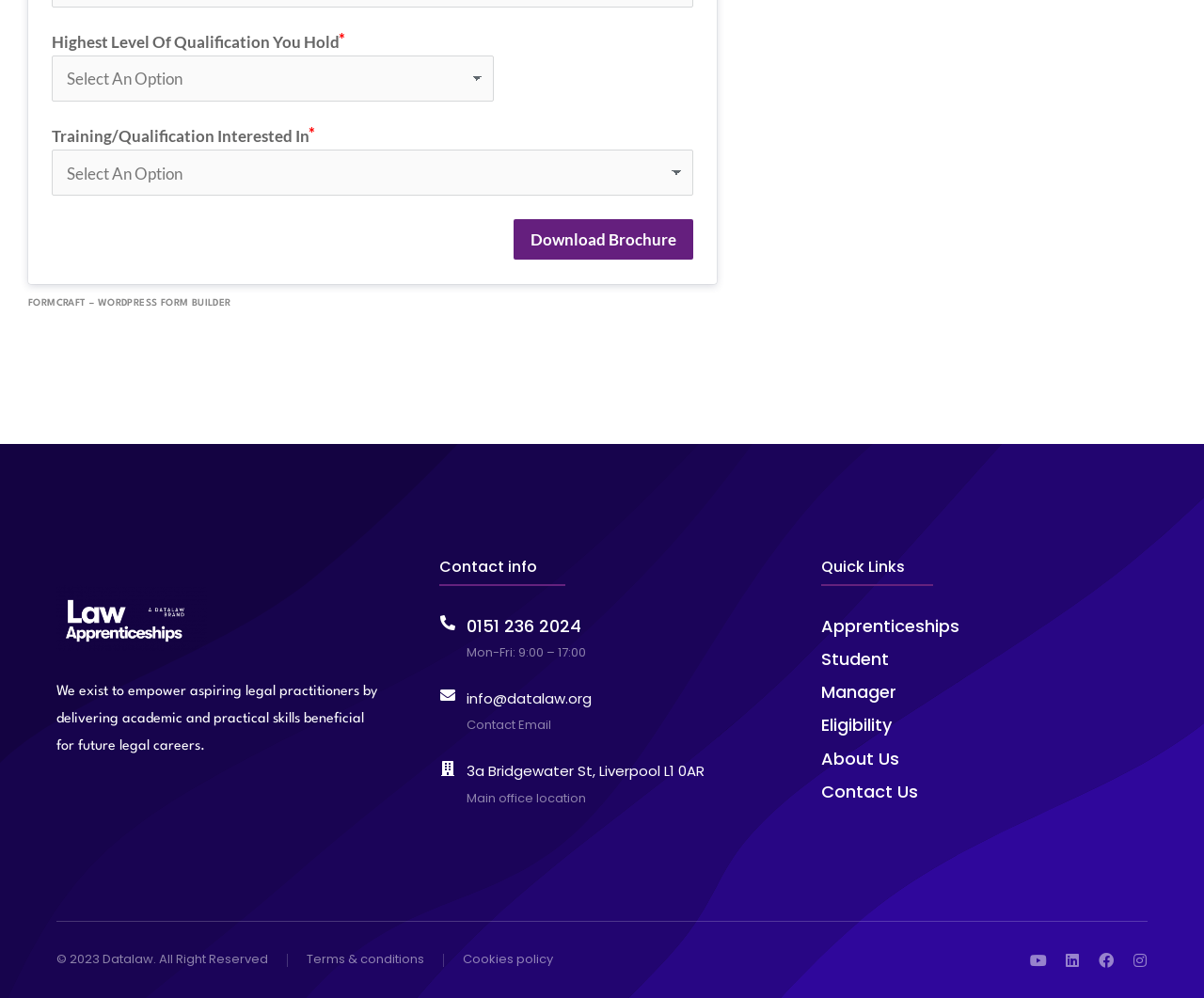Please specify the bounding box coordinates for the clickable region that will help you carry out the instruction: "Select highest level of qualification".

[0.043, 0.056, 0.41, 0.102]